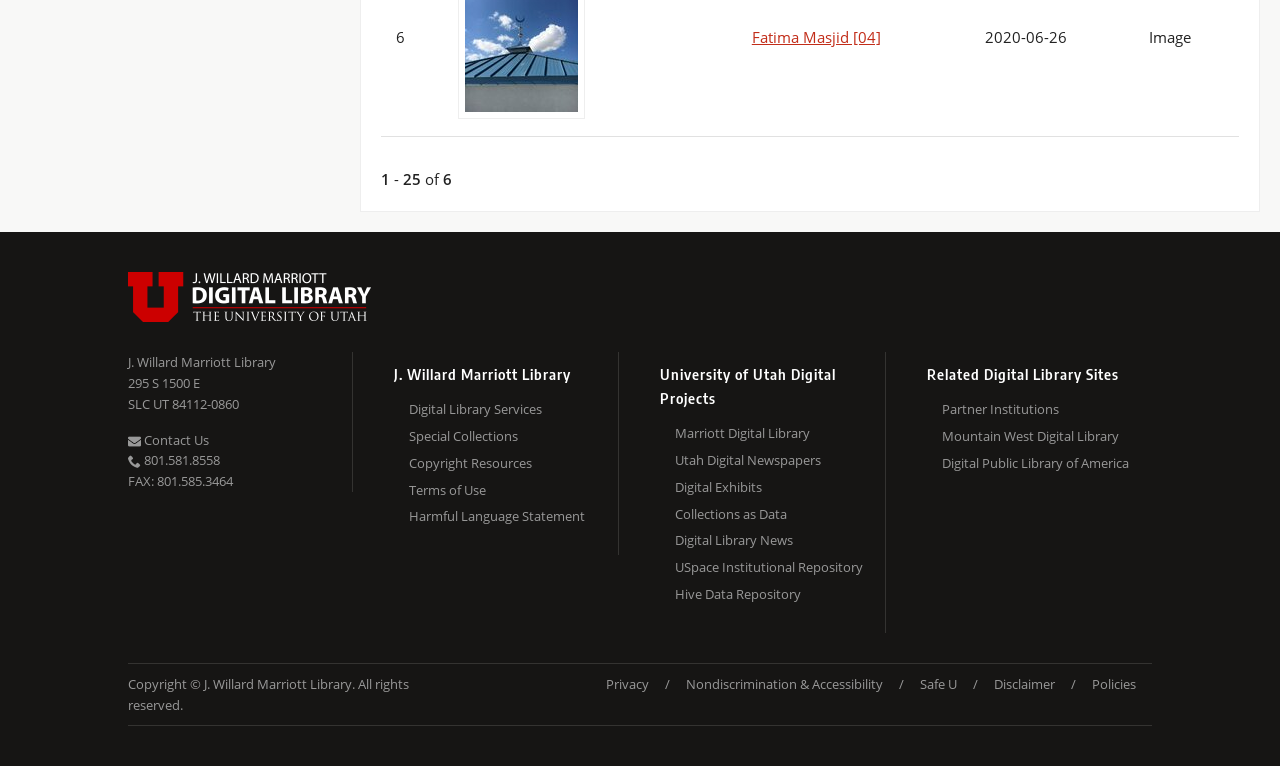Show me the bounding box coordinates of the clickable region to achieve the task as per the instruction: "Contact Us".

[0.1, 0.562, 0.163, 0.586]